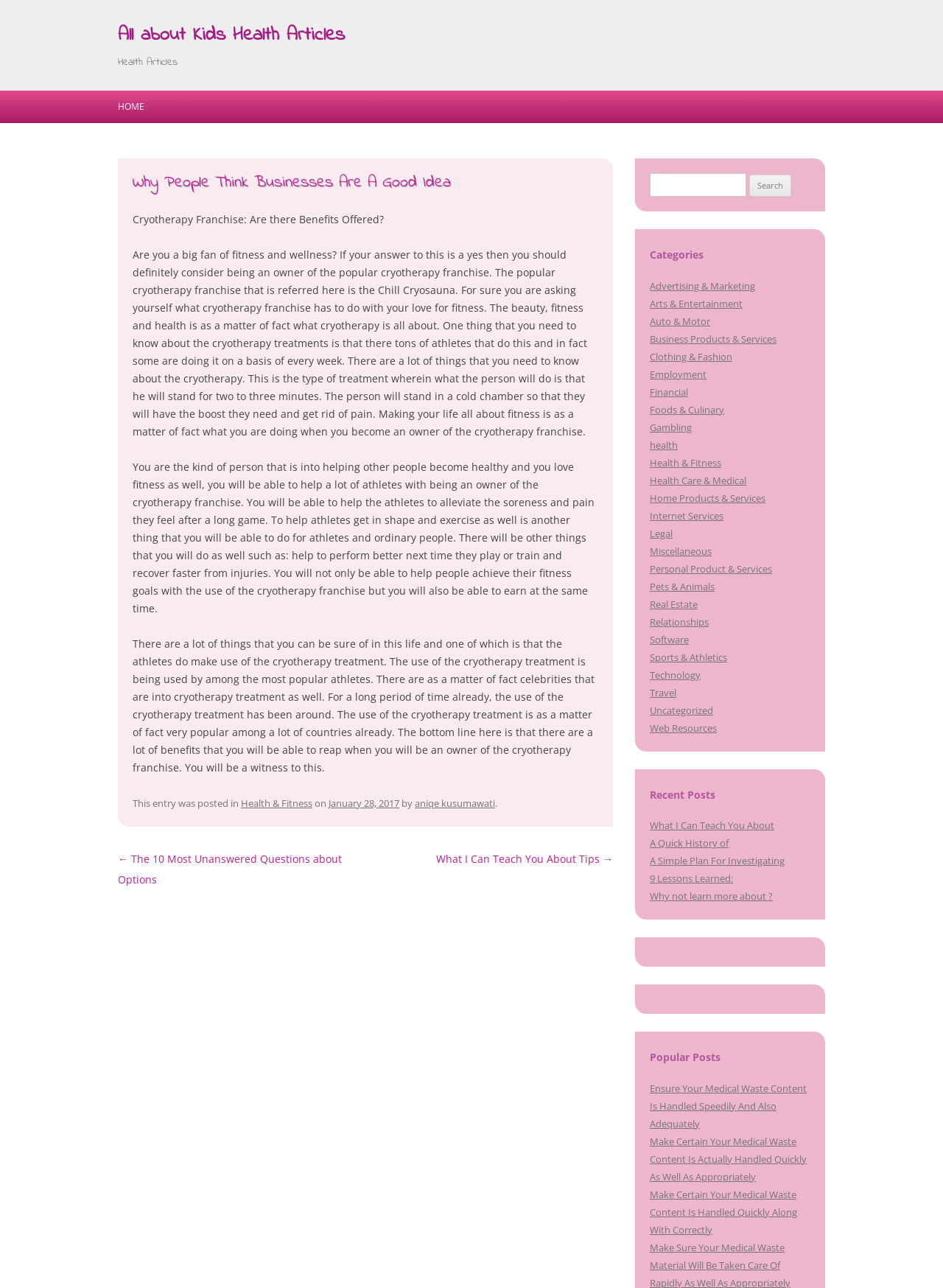Use a single word or phrase to answer the question: What is the topic of the article?

Cryotherapy Franchise